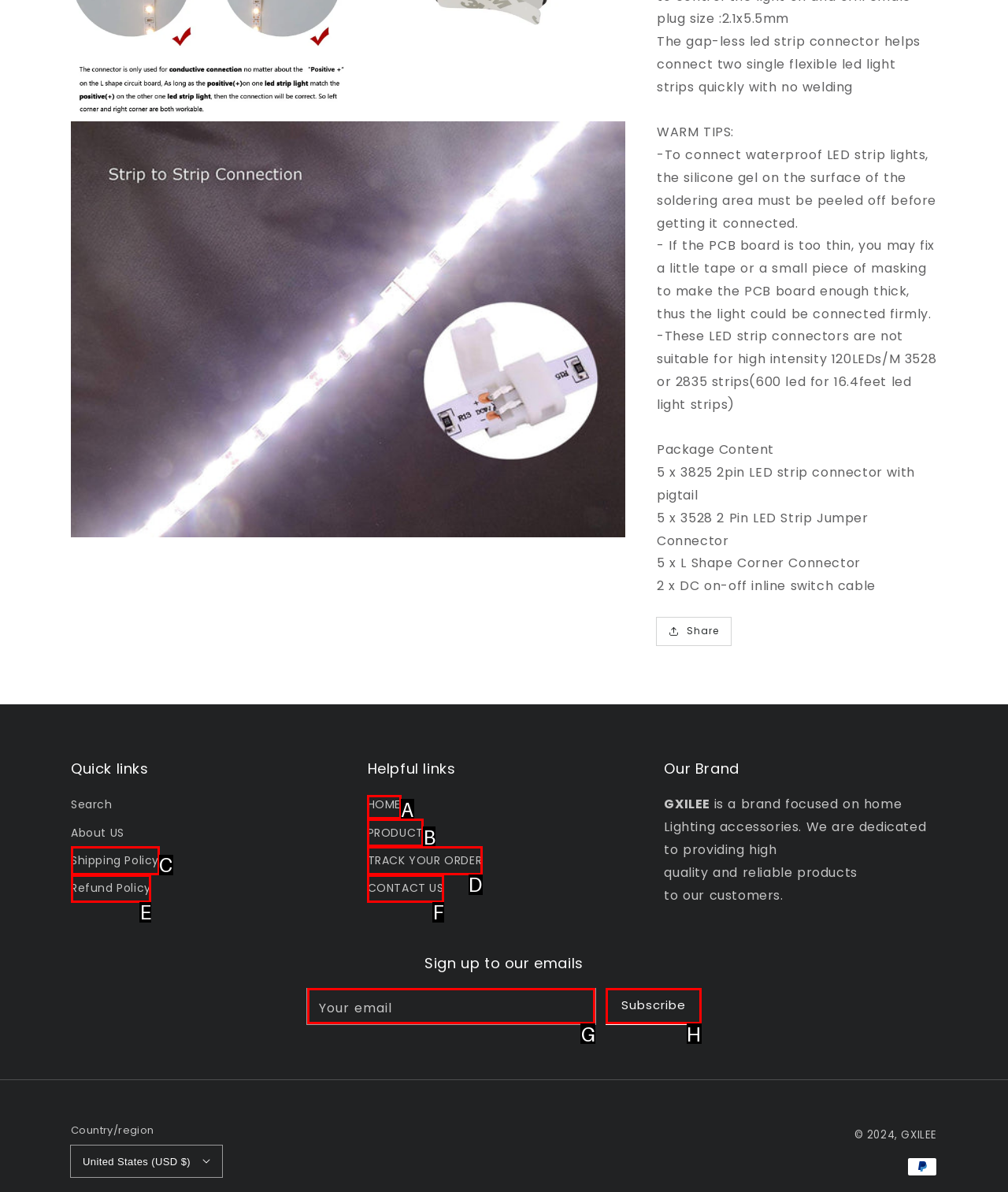Given the description: Shipping Policy
Identify the letter of the matching UI element from the options.

C